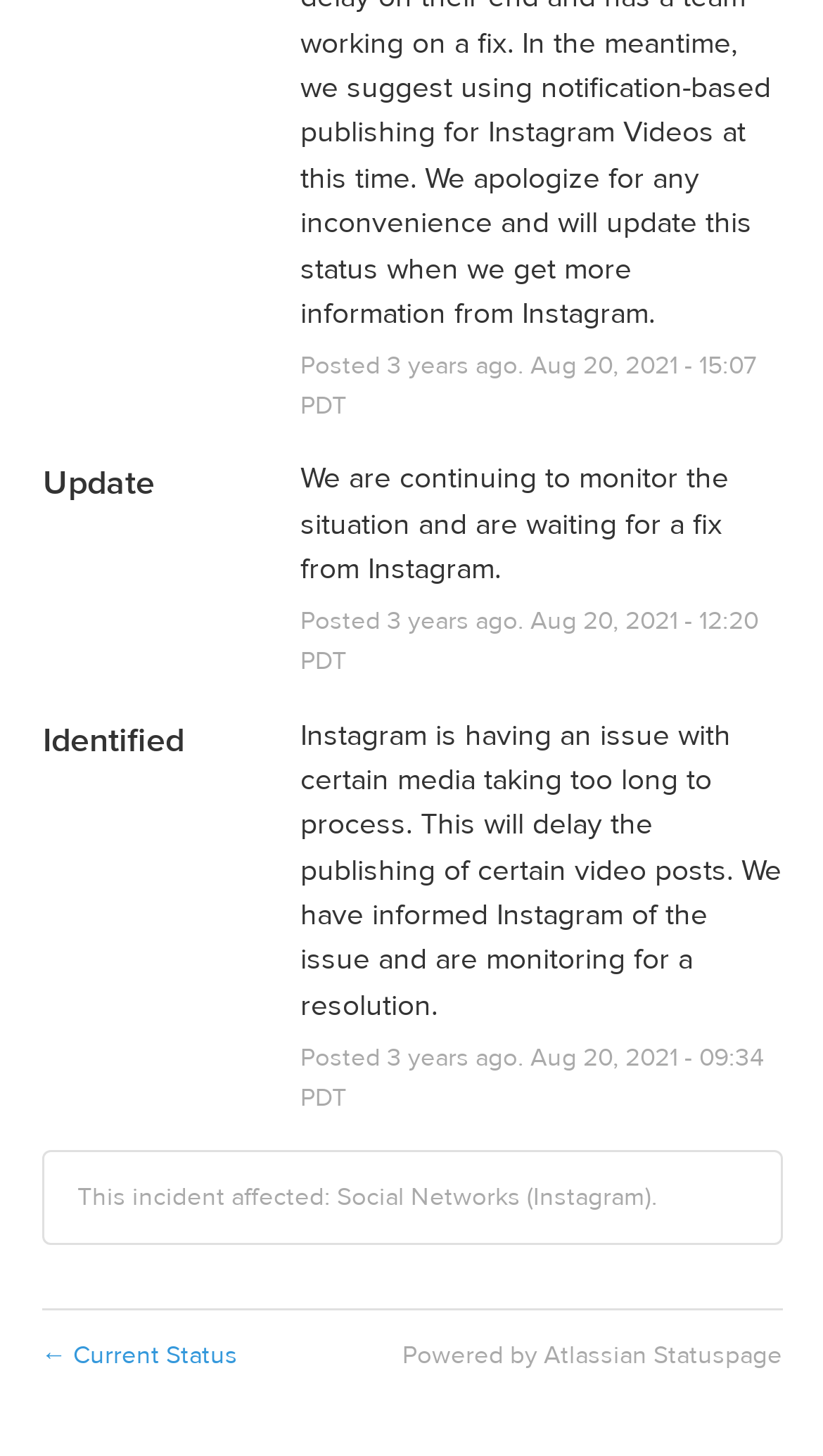Please determine the bounding box coordinates, formatted as (top-left x, top-left y, bottom-right x, bottom-right y), with all values as floating point numbers between 0 and 1. Identify the bounding box of the region described as: ← Current Status

[0.05, 0.917, 0.288, 0.94]